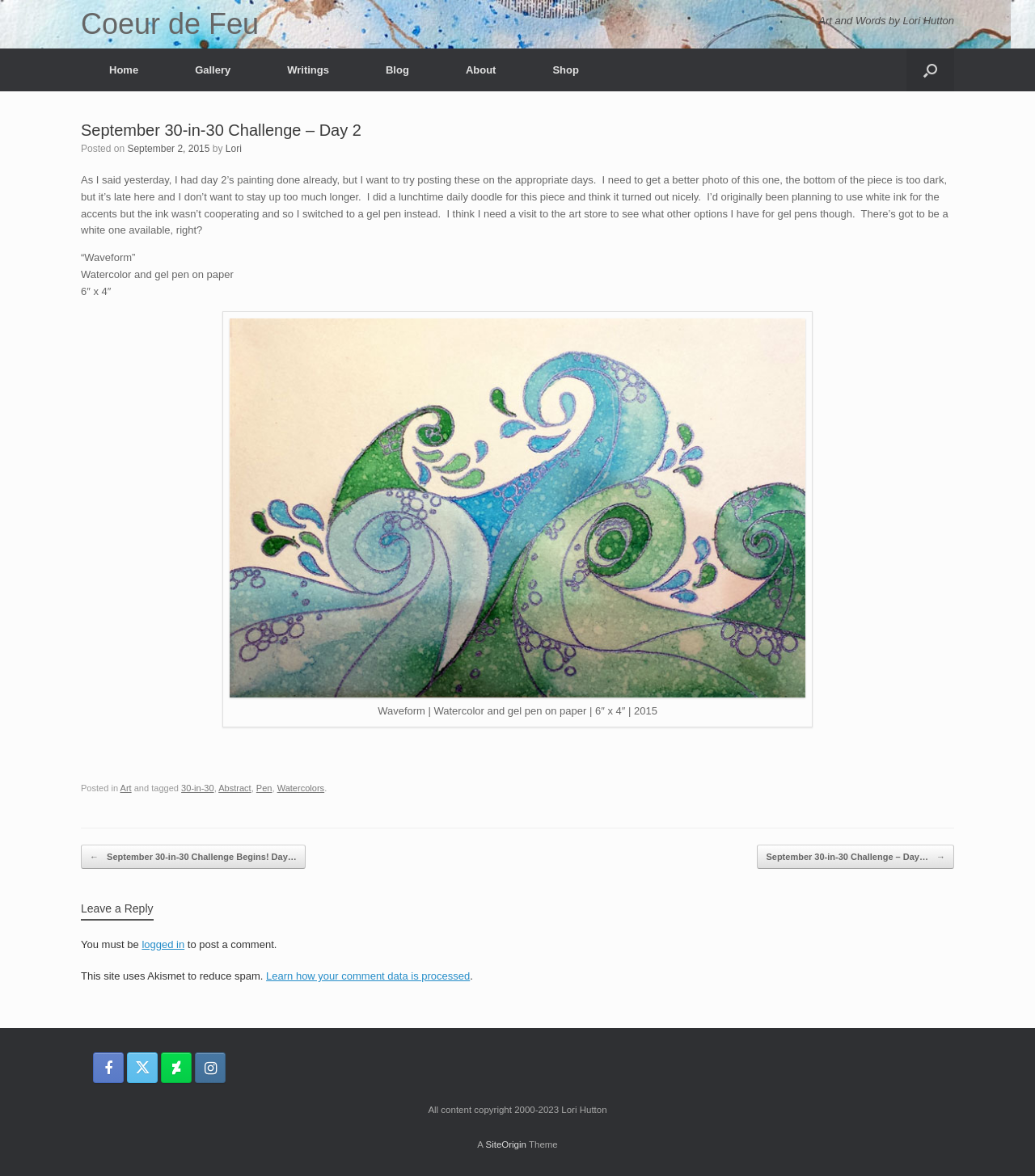What is the title of the article?
Answer the question with a thorough and detailed explanation.

I determined the title of the article by looking at the heading element with the text 'September 30-in-30 Challenge – Day 2' which is a child of the 'HeaderAsNonLandmark' element.